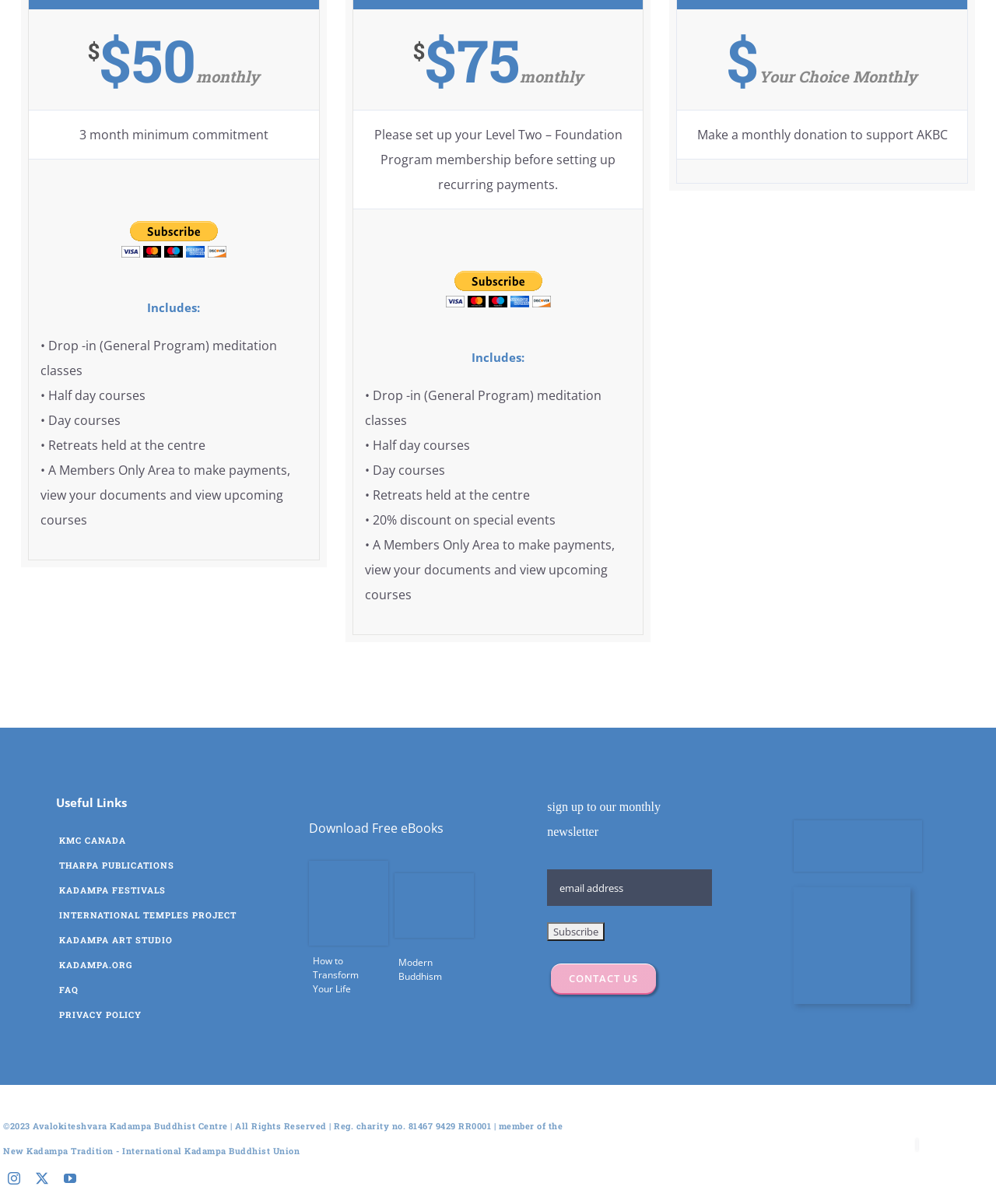Locate the bounding box coordinates of the clickable part needed for the task: "Donate today".

[0.797, 0.681, 0.926, 0.724]